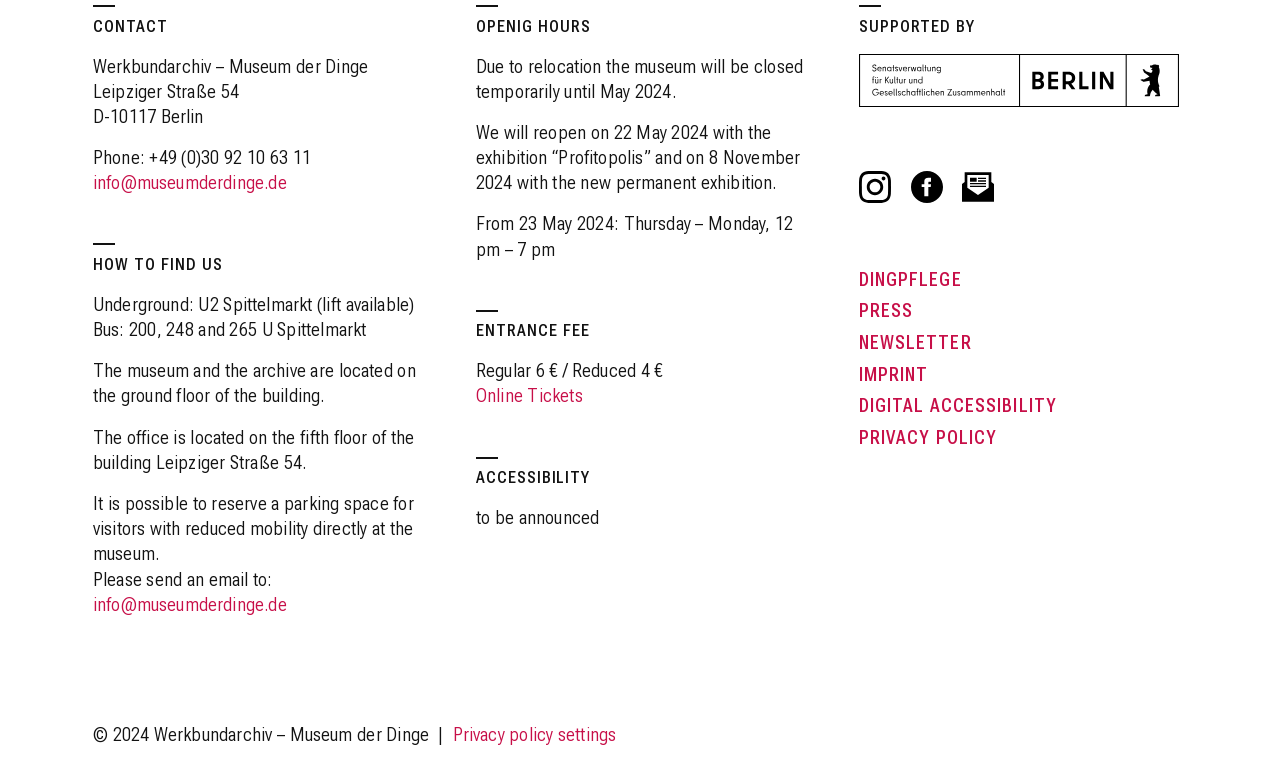Identify the bounding box coordinates for the element you need to click to achieve the following task: "Click the 'PRIVACY POLICY' link". The coordinates must be four float values ranging from 0 to 1, formatted as [left, top, right, bottom].

[0.671, 0.559, 0.927, 0.592]